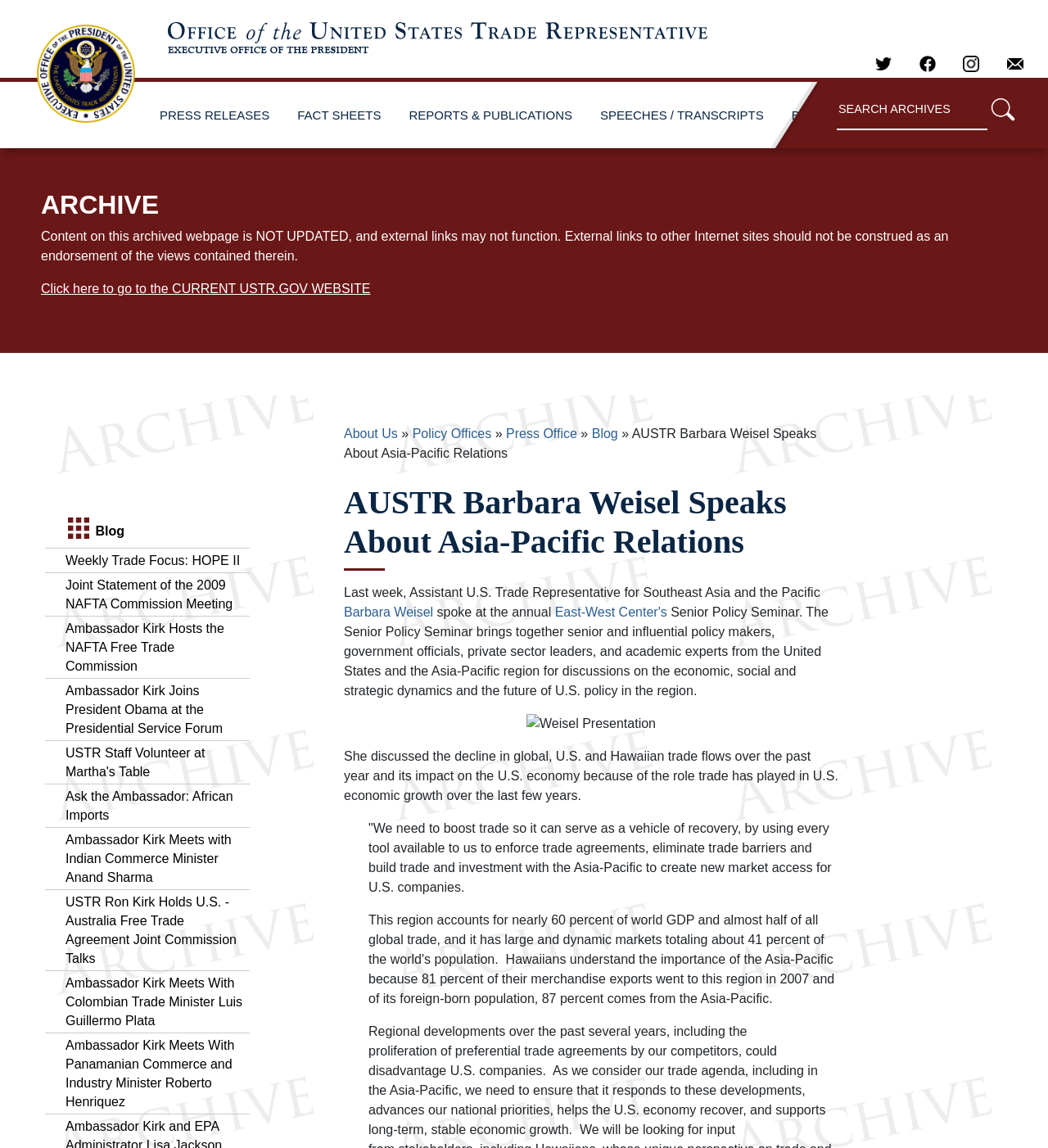Please locate the bounding box coordinates of the element's region that needs to be clicked to follow the instruction: "Read the article posted on January 16, 2024". The bounding box coordinates should be provided as four float numbers between 0 and 1, i.e., [left, top, right, bottom].

None